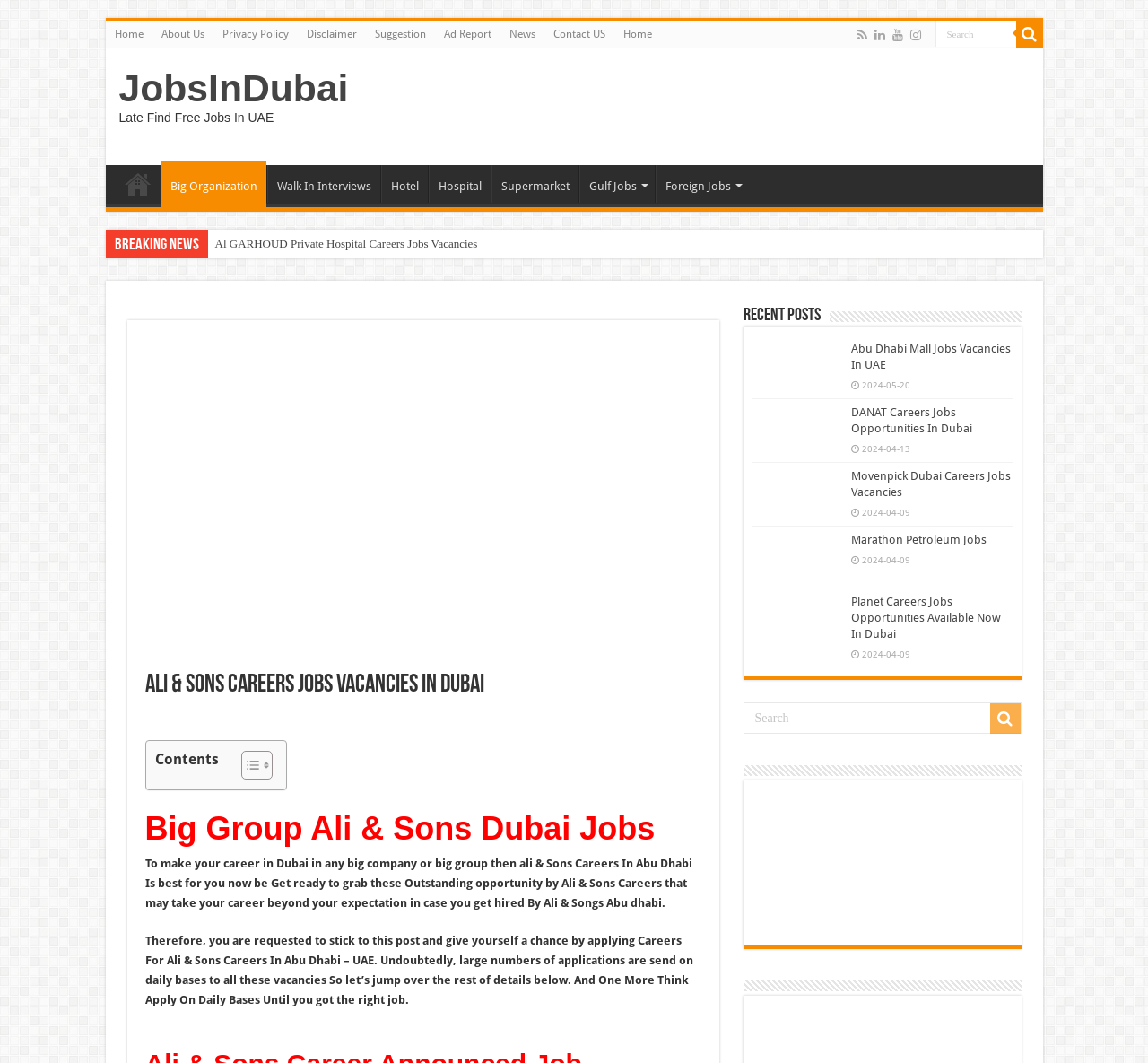Bounding box coordinates are given in the format (top-left x, top-left y, bottom-right x, bottom-right y). All values should be floating point numbers between 0 and 1. Provide the bounding box coordinate for the UI element described as: Walk In Interviews

[0.232, 0.155, 0.331, 0.191]